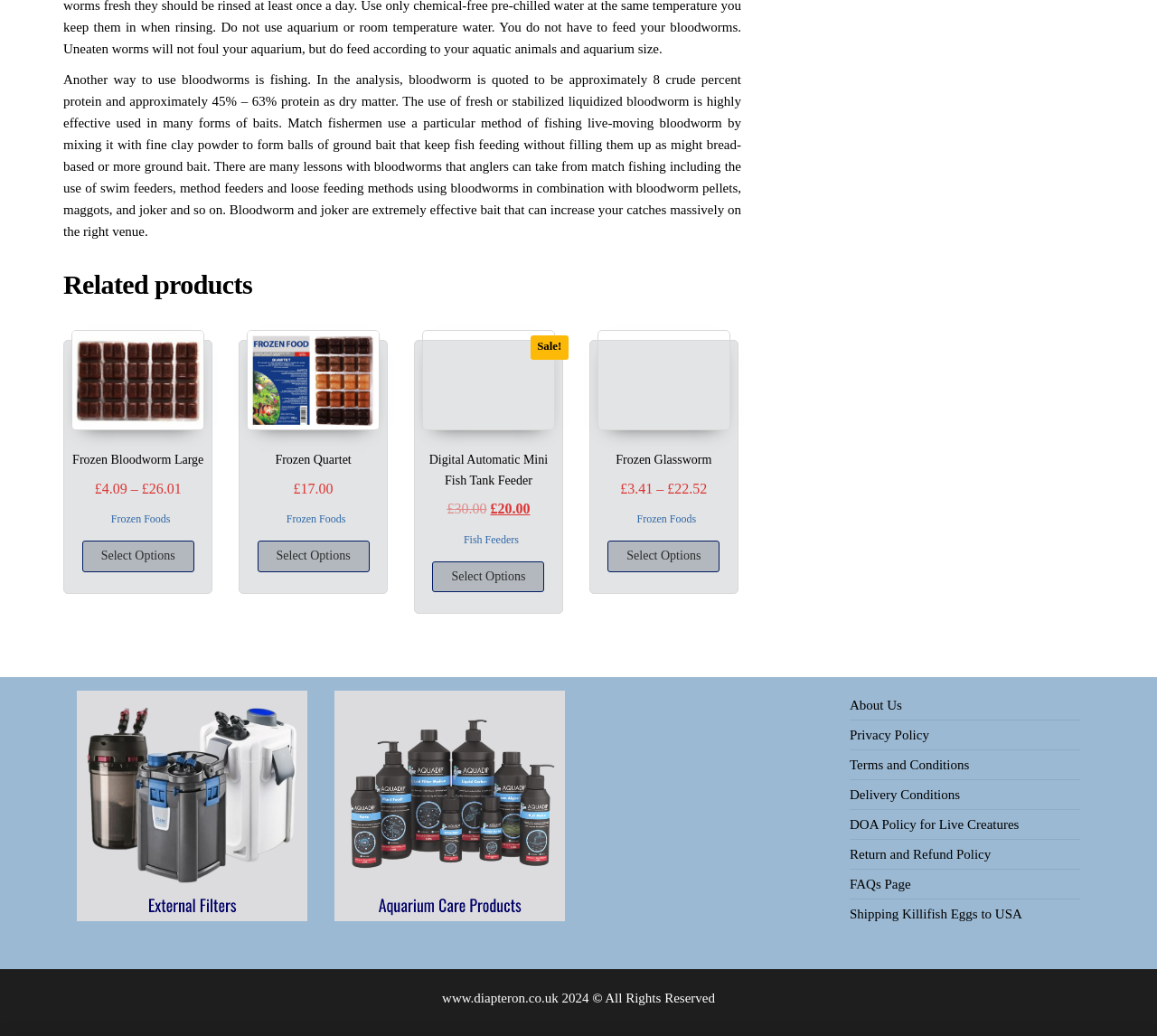What type of feeder is Digital Automatic Mini Fish Tank Feeder?
Analyze the screenshot and provide a detailed answer to the question.

The link 'Digital Automatic Mini Fish Tank Feeder' is categorized under 'Fish Feeders', indicating that it is a type of fish feeder.